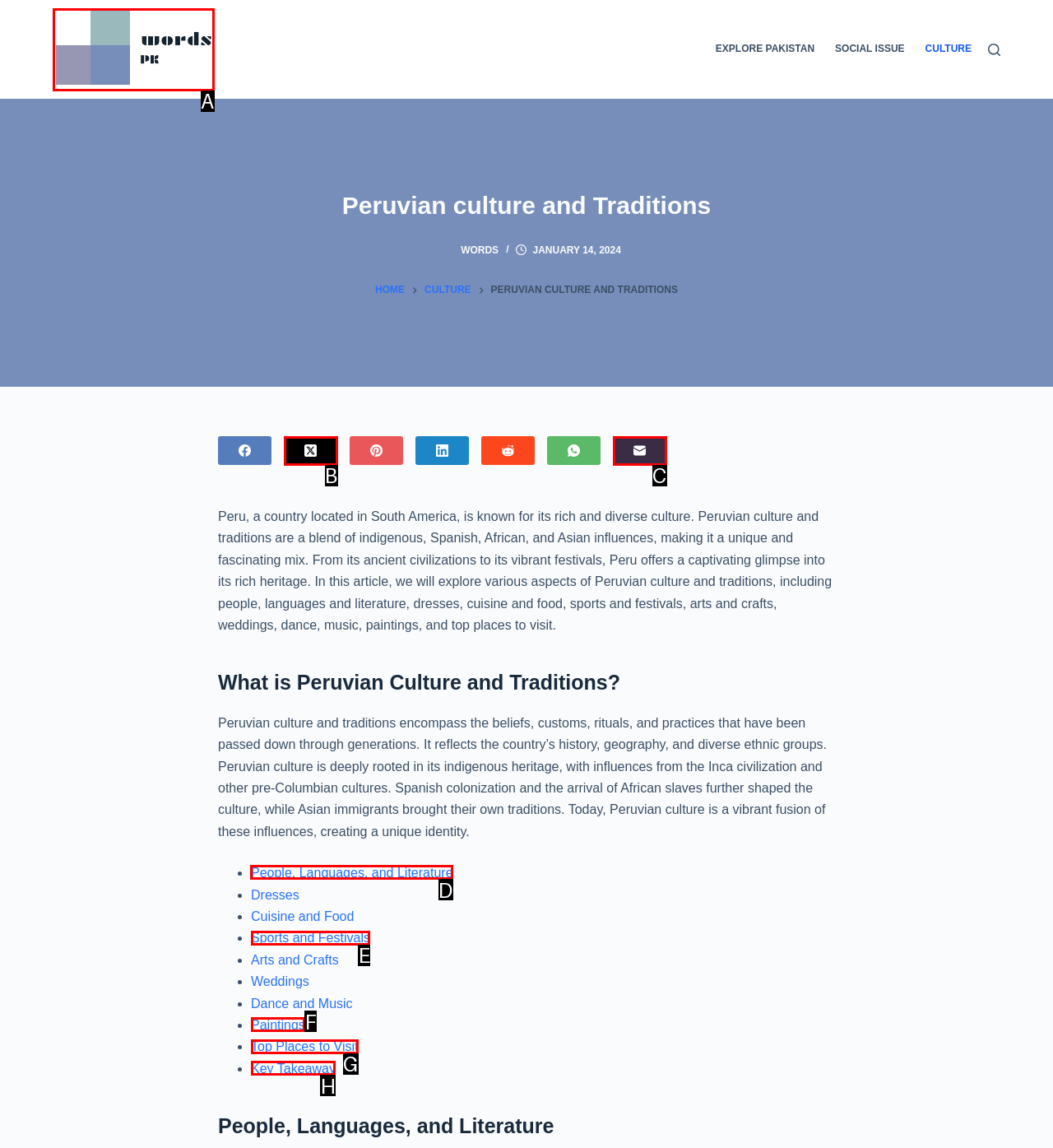Please indicate which HTML element to click in order to fulfill the following task: Read more about 'People, Languages, and Literature' Respond with the letter of the chosen option.

D